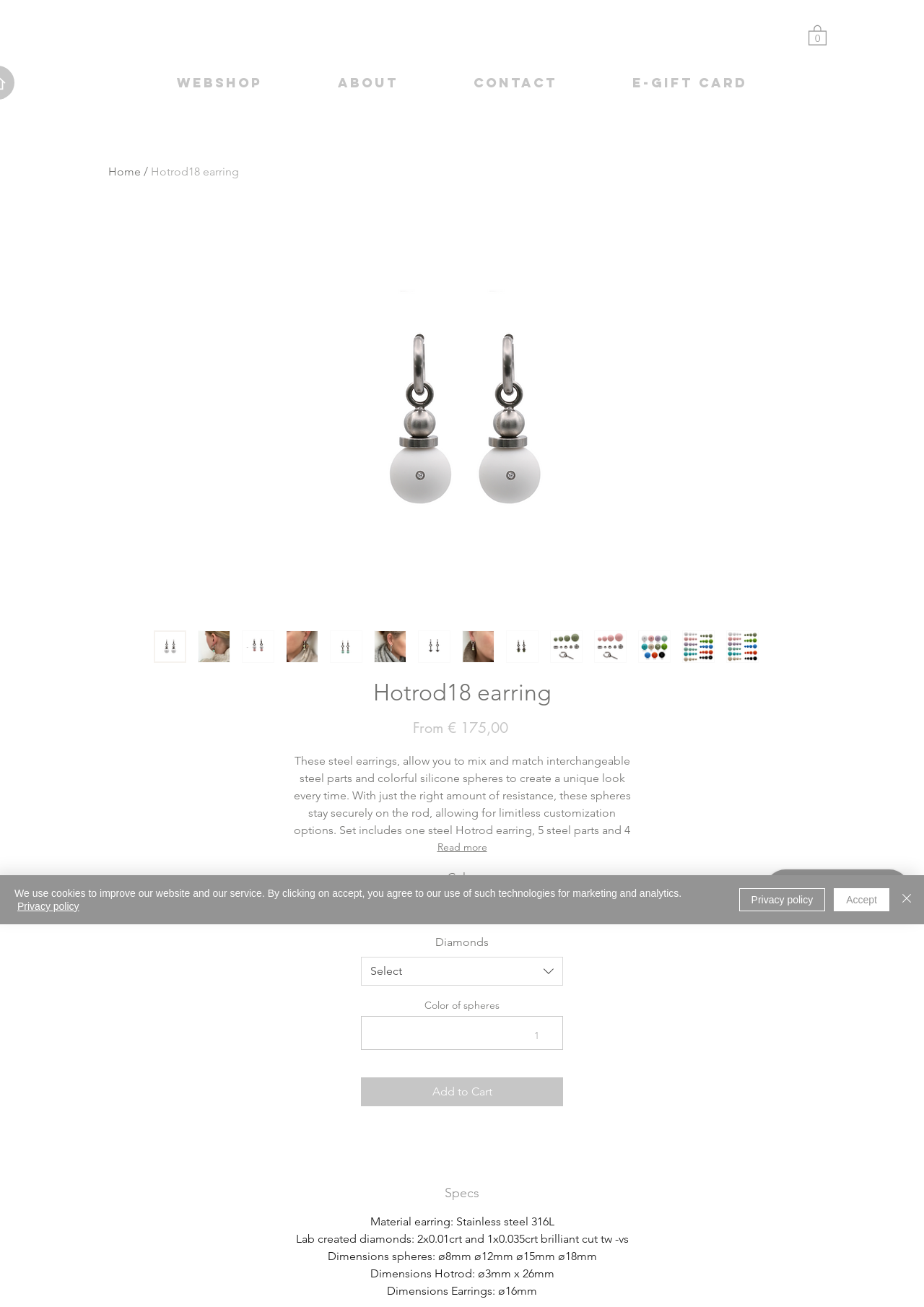Give a one-word or phrase response to the following question: What is the material of the earring?

Stainless steel 316L